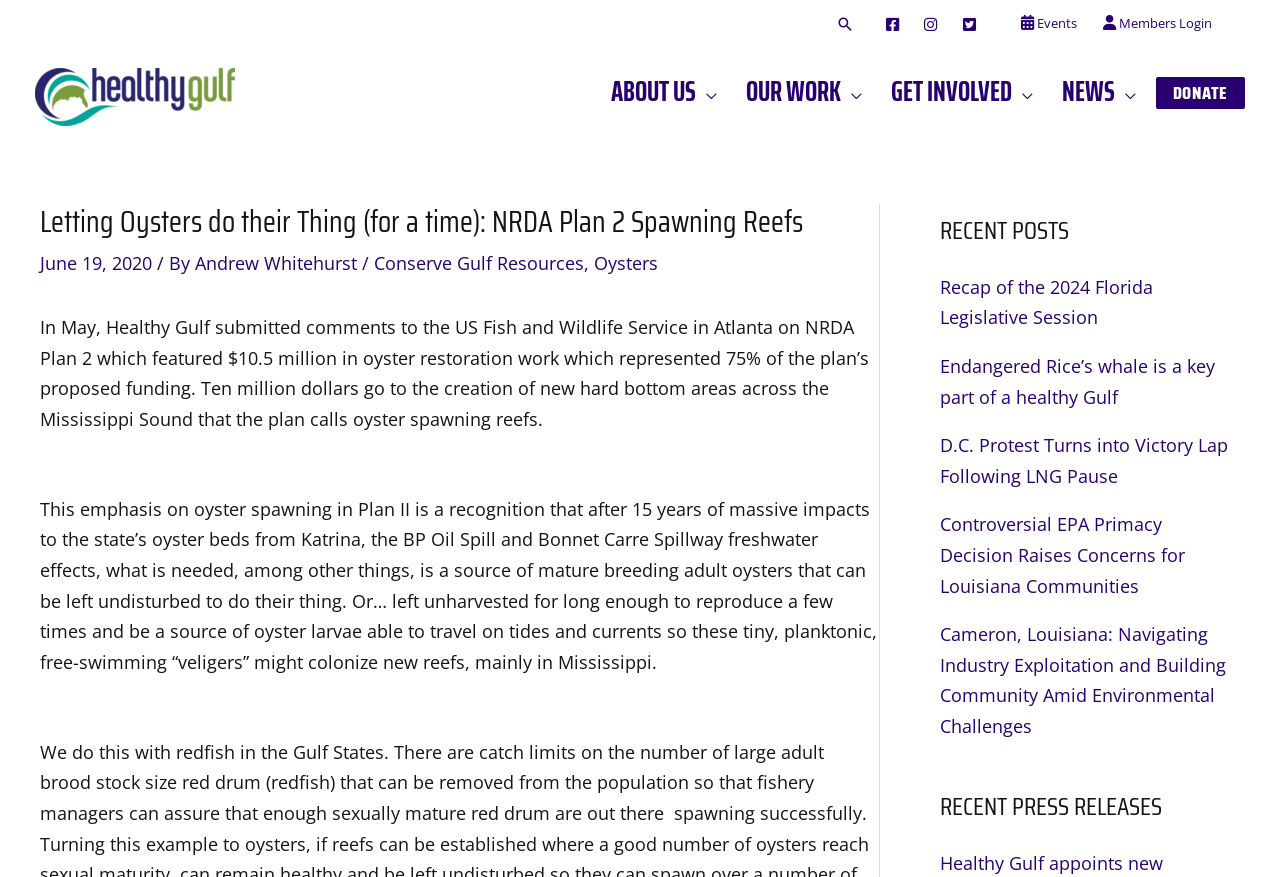Summarize the webpage with intricate details.

This webpage is about Healthy Gulf, an organization focused on environmental conservation. At the top left, there is a logo of Healthy Gulf, accompanied by an image. Below the logo, there is a navigation menu with links to "About Us", "Our Work", "Get Involved", and "News". 

On the top right, there are social media links to Facebook, Instagram, and Twitter, as well as a search icon link. Further to the right, there is another navigation menu with links to "Events" and "Members Login". 

The main content of the webpage is an article titled "Letting Oysters do their Thing (for a time): NRDA Plan 2 Spawning Reefs". The article is dated June 19, 2020, and is written by Andrew Whitehurst, Conserve Gulf Resources, and Oysters. The article discusses the NRDA Plan 2, which allocates $10.5 million for oyster restoration work, with a focus on creating oyster spawning reefs in the Mississippi Sound. 

Below the article, there is a section titled "RECENT POSTS", which lists five recent articles with links to each. The articles cover topics such as the 2024 Florida Legislative Session, endangered species, and environmental concerns in Louisiana. 

At the very bottom of the page, there is a section titled "RECENT PRESS RELEASES", but it does not contain any links or content. On the top right corner, there is a "DONATE" link.